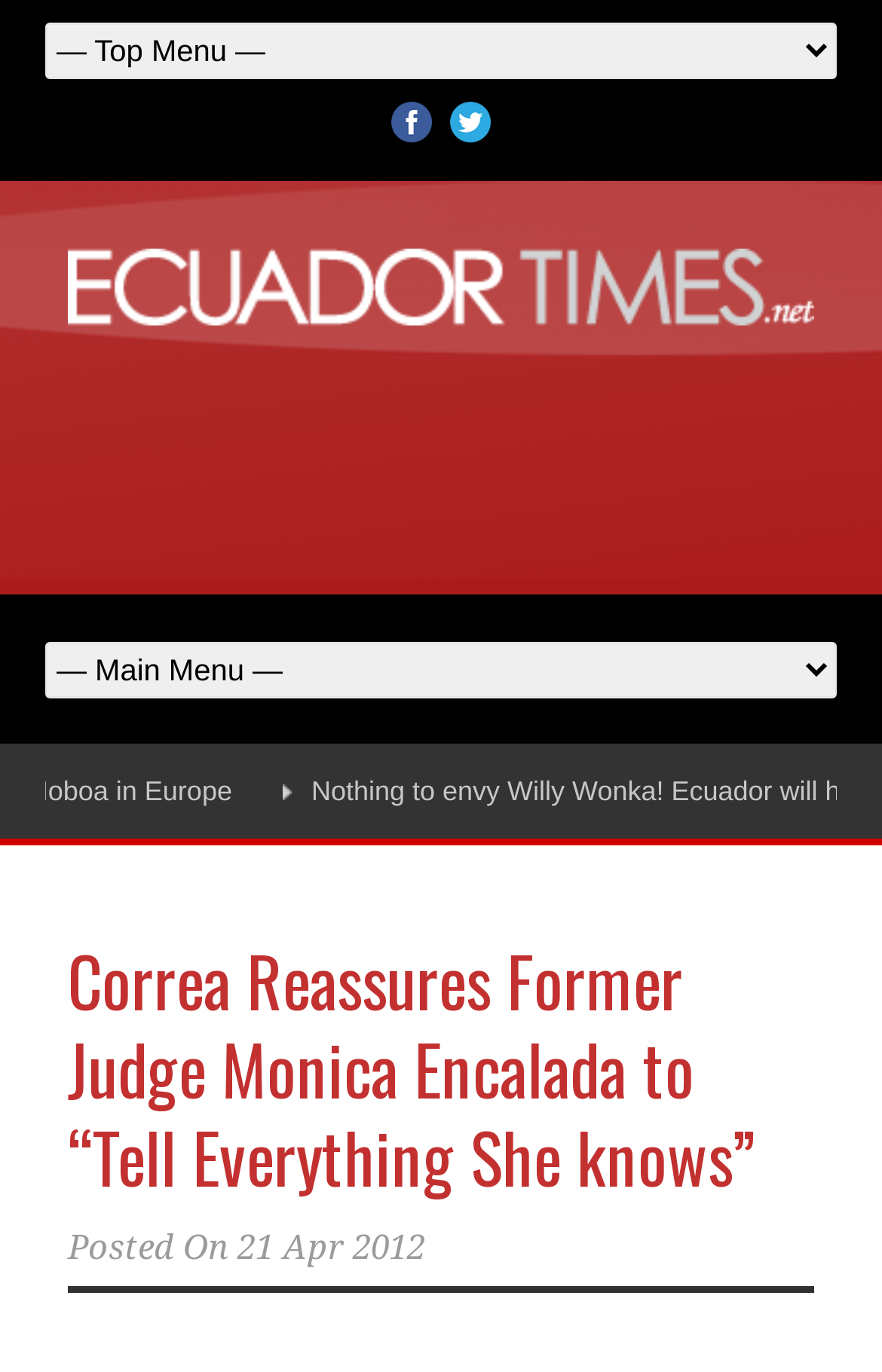What is the name of the person mentioned in the news article?
Provide a detailed answer to the question using information from the image.

I found a heading with a title that mentions the name 'Monica Encalada', which suggests that she is the person mentioned in the news article.